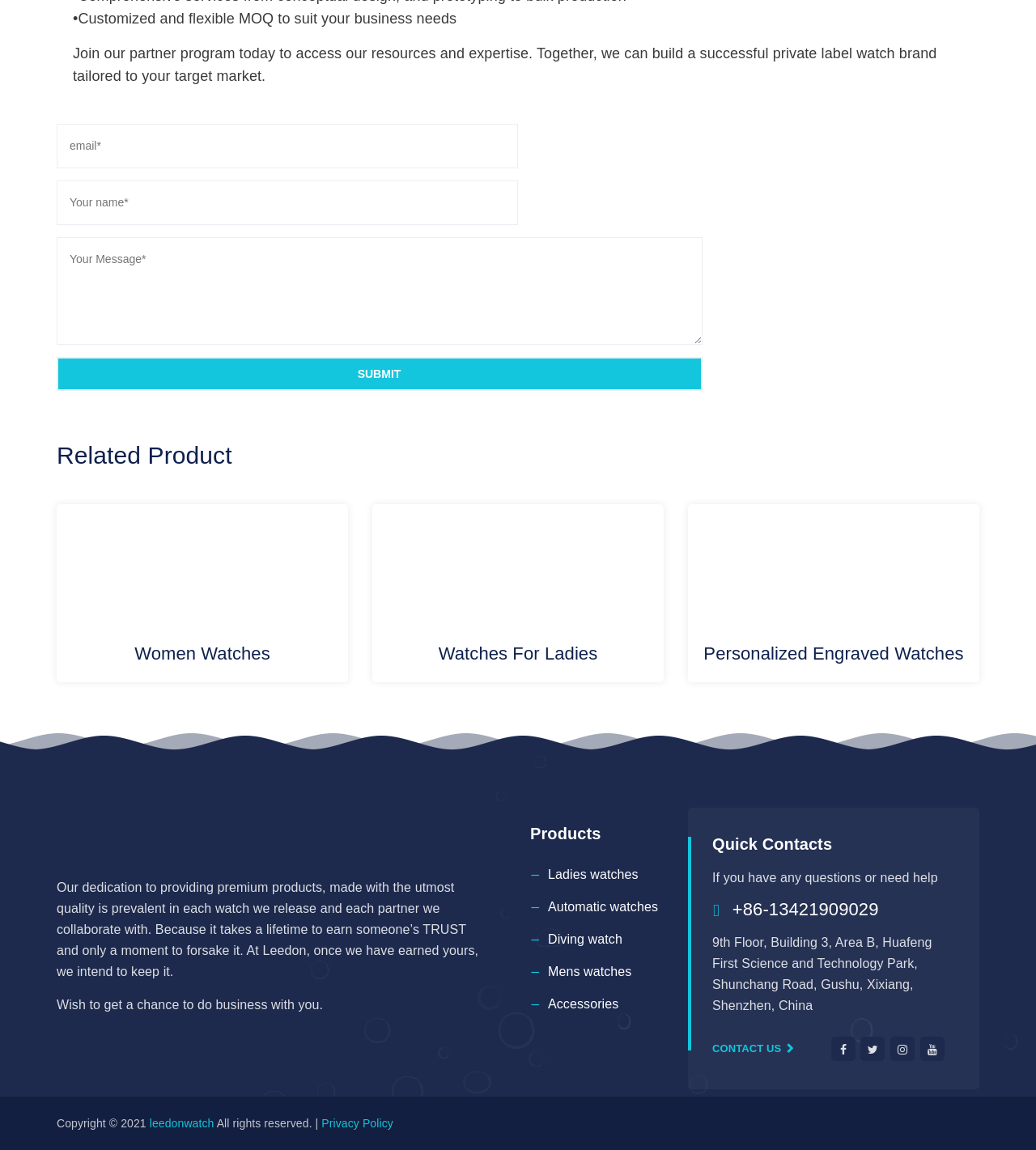Identify the bounding box coordinates of the region that should be clicked to execute the following instruction: "View 'Recent Posts'".

None